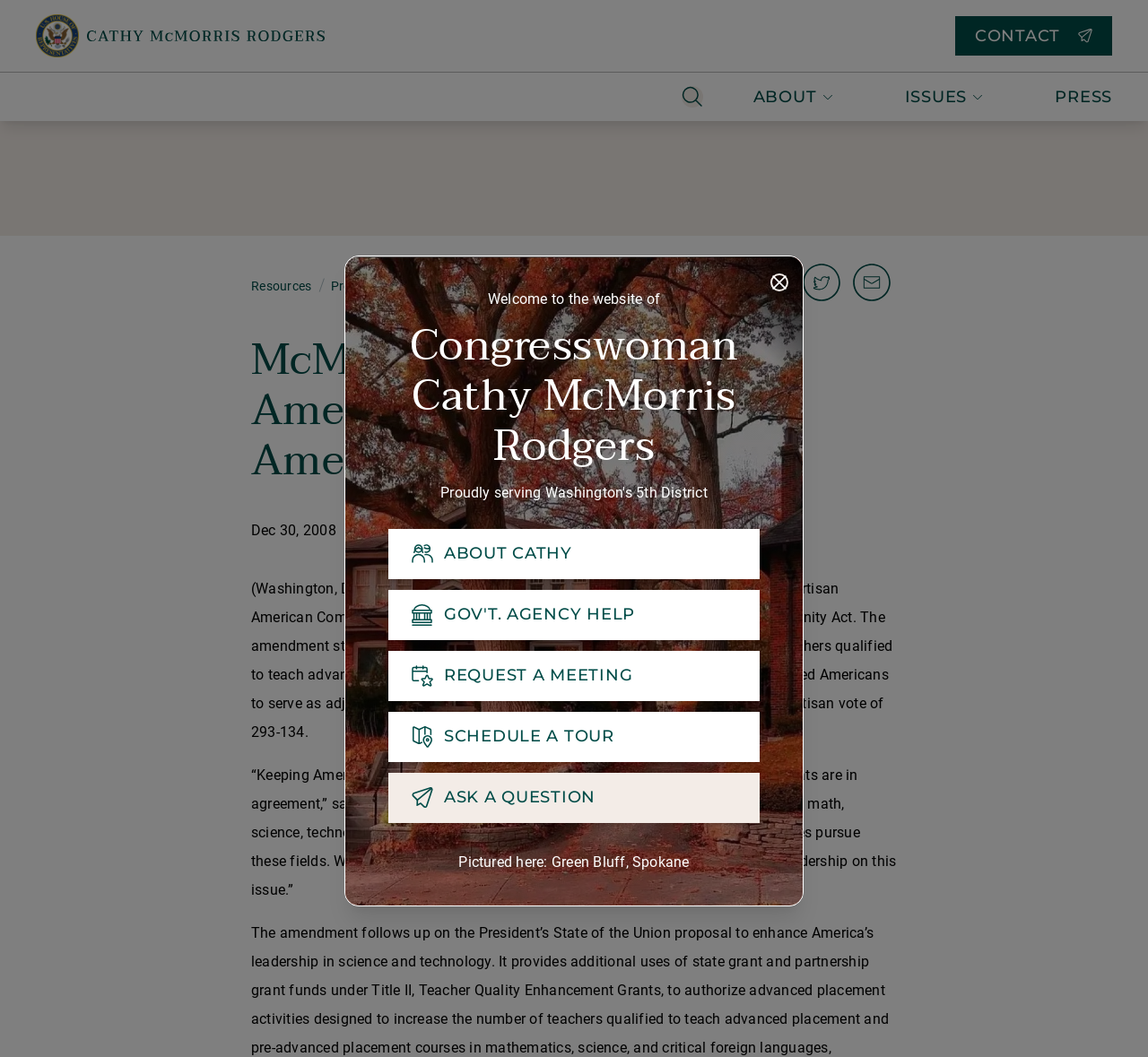Provide a single word or phrase to answer the given question: 
What is the name of the congresswoman?

Cathy McMorris Rodgers